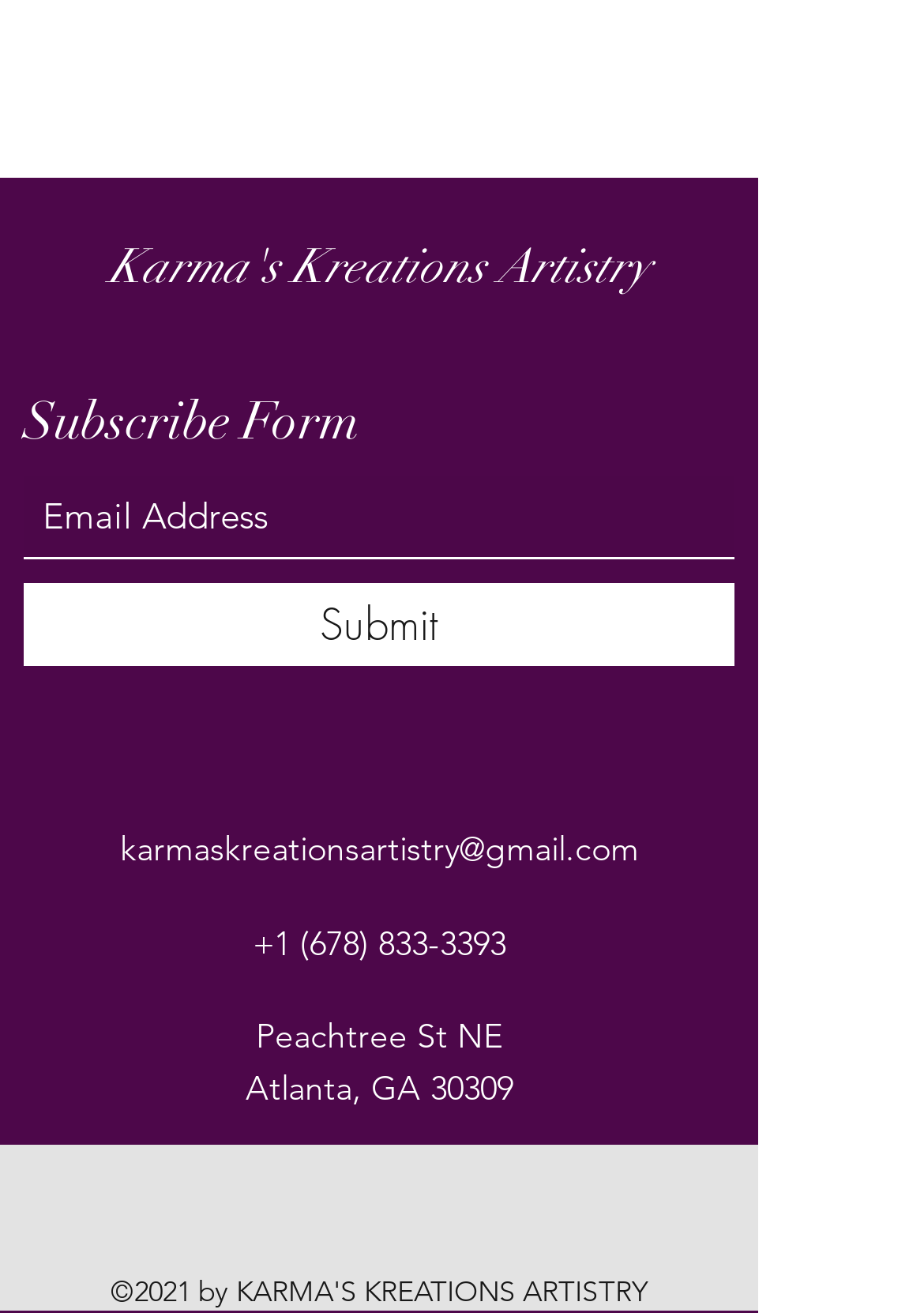Please predict the bounding box coordinates of the element's region where a click is necessary to complete the following instruction: "Submit the form". The coordinates should be represented by four float numbers between 0 and 1, i.e., [left, top, right, bottom].

[0.026, 0.444, 0.795, 0.507]